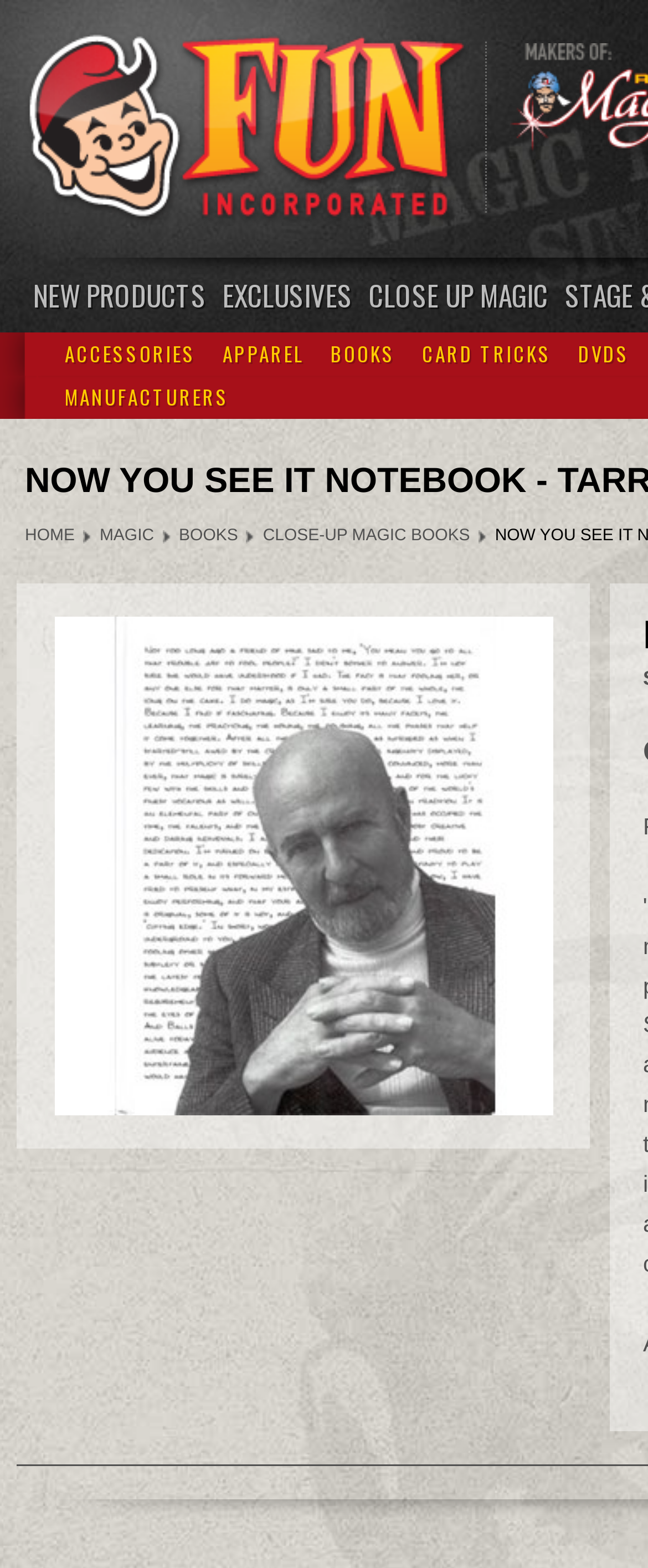Determine the bounding box coordinates of the UI element that matches the following description: "title="Back to Home"". The coordinates should be four float numbers between 0 and 1 in the format [left, top, right, bottom].

[0.038, 0.02, 0.728, 0.144]